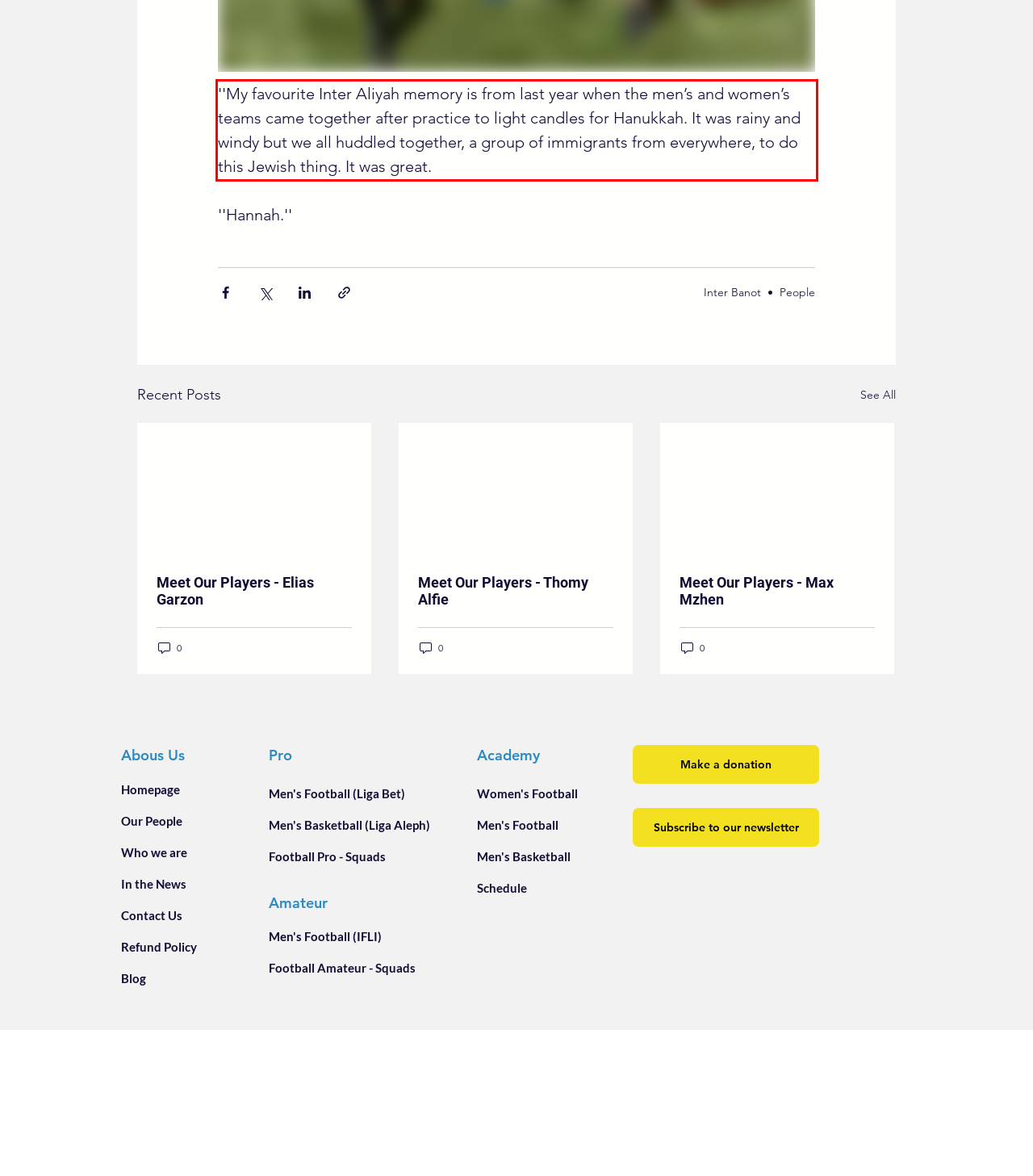Identify and extract the text within the red rectangle in the screenshot of the webpage.

''My favourite Inter Aliyah memory is from last year when the men’s and women’s teams came together after practice to light candles for Hanukkah. It was rainy and windy but we all huddled together, a group of immigrants from everywhere, to do this Jewish thing. It was great.